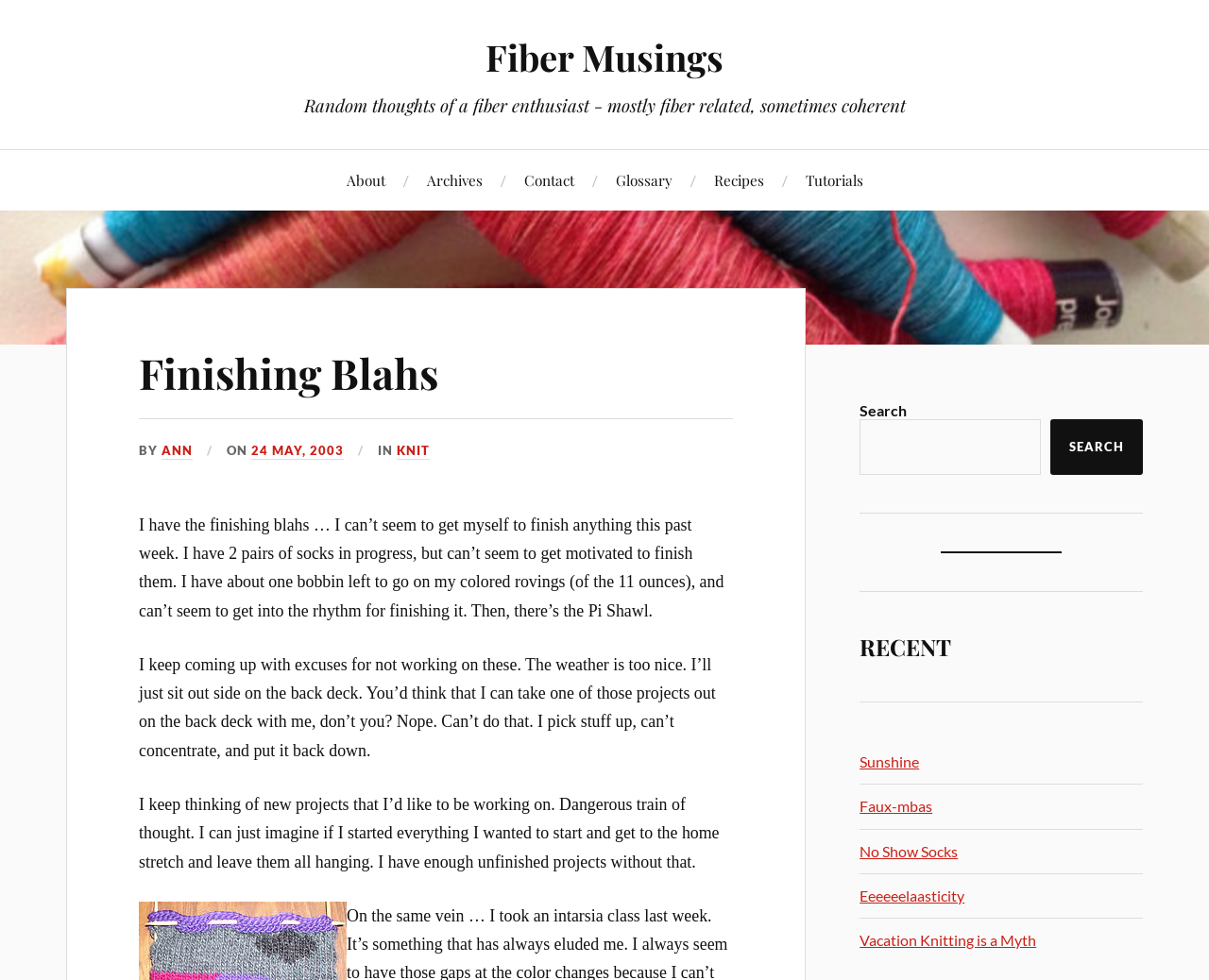What is the purpose of the search box?
Examine the image and provide an in-depth answer to the question.

The search box is likely intended to allow users to search for specific content within the website, as indicated by the label 'Search' and the presence of a search button.